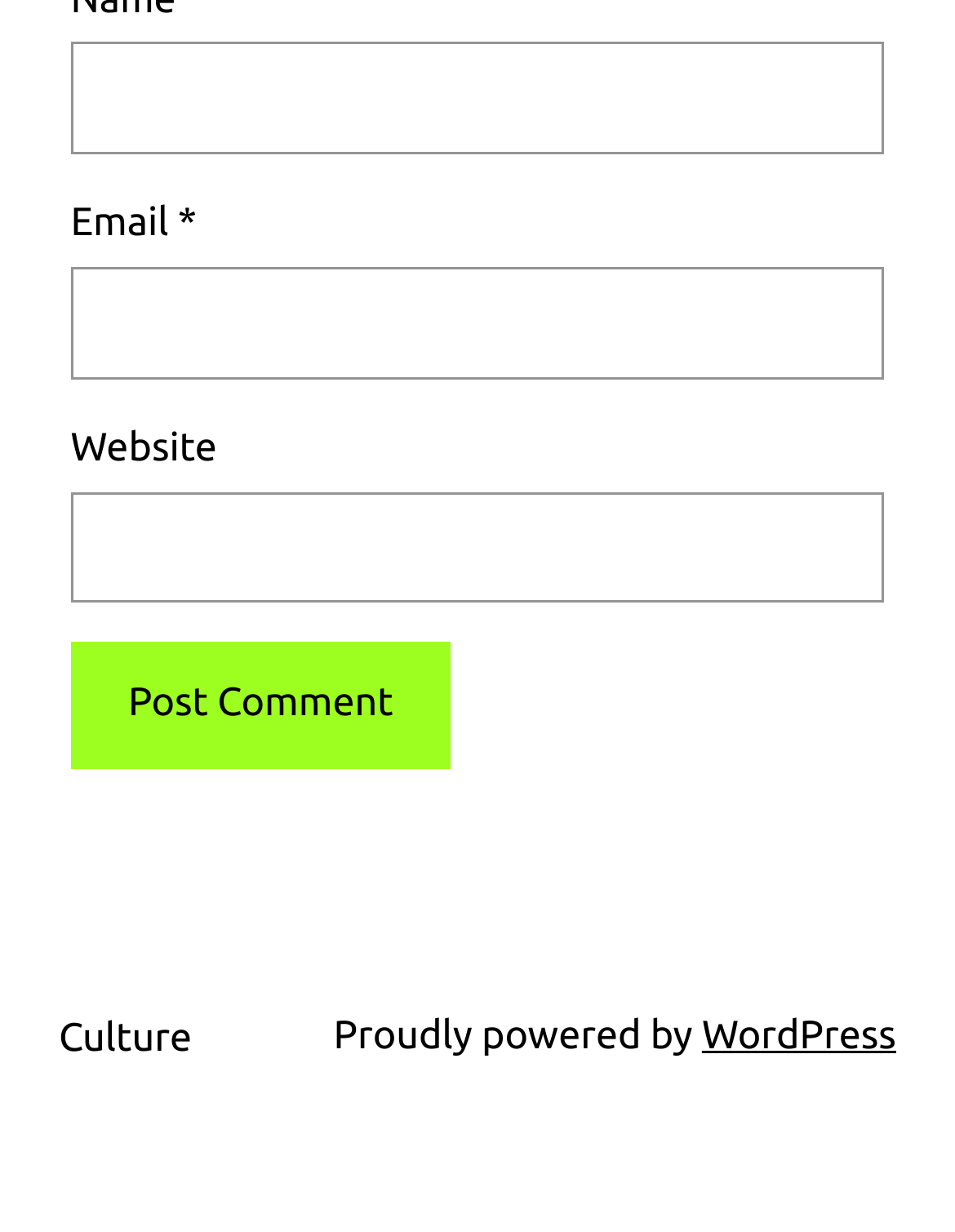Please locate the UI element described by "parent_node: Email * aria-describedby="email-notes" name="email"" and provide its bounding box coordinates.

[0.074, 0.217, 0.926, 0.307]